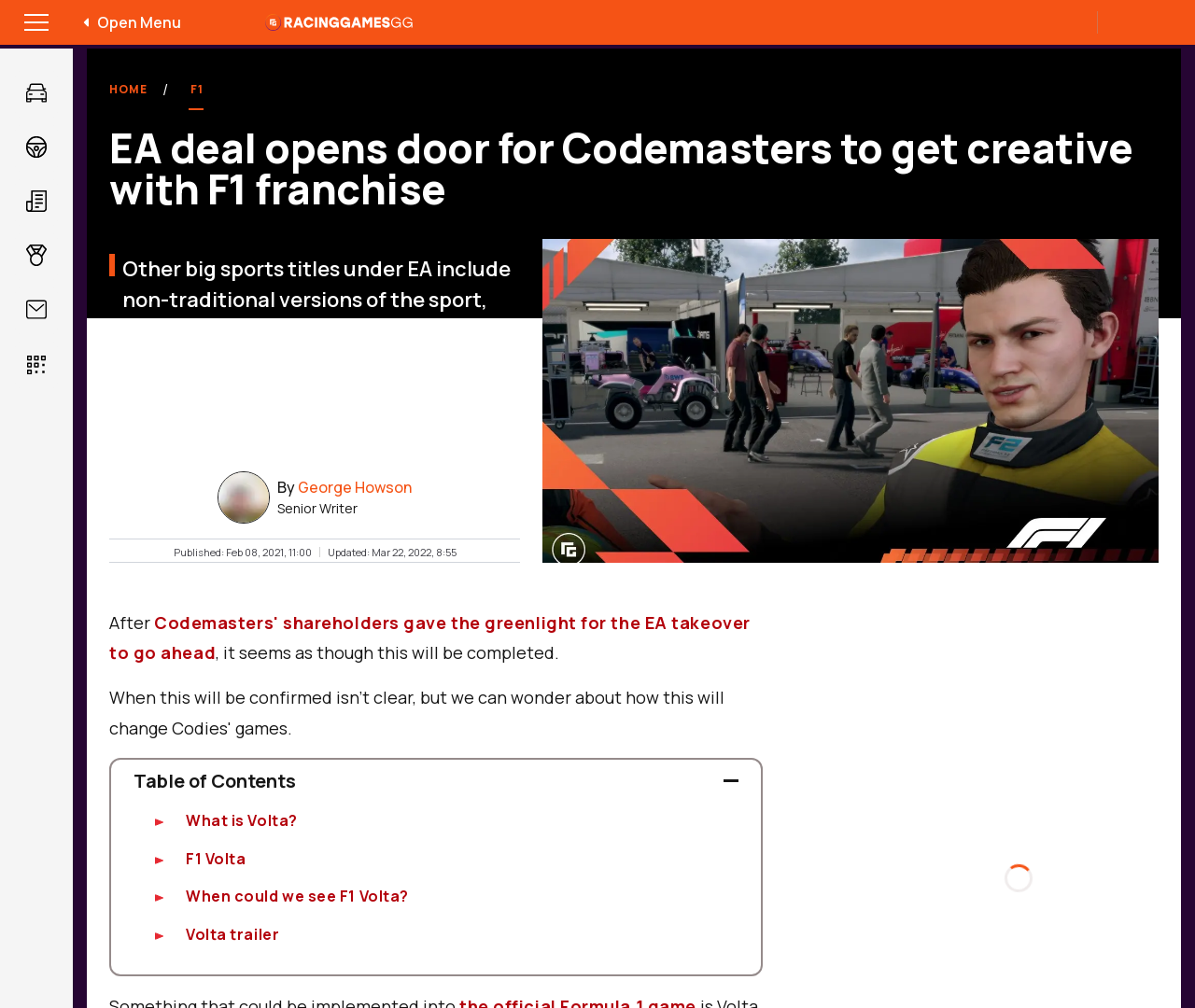Provide the bounding box coordinates in the format (top-left x, top-left y, bottom-right x, bottom-right y). All values are floating point numbers between 0 and 1. Determine the bounding box coordinate of the UI element described as: What is Volta?

[0.155, 0.804, 0.249, 0.824]